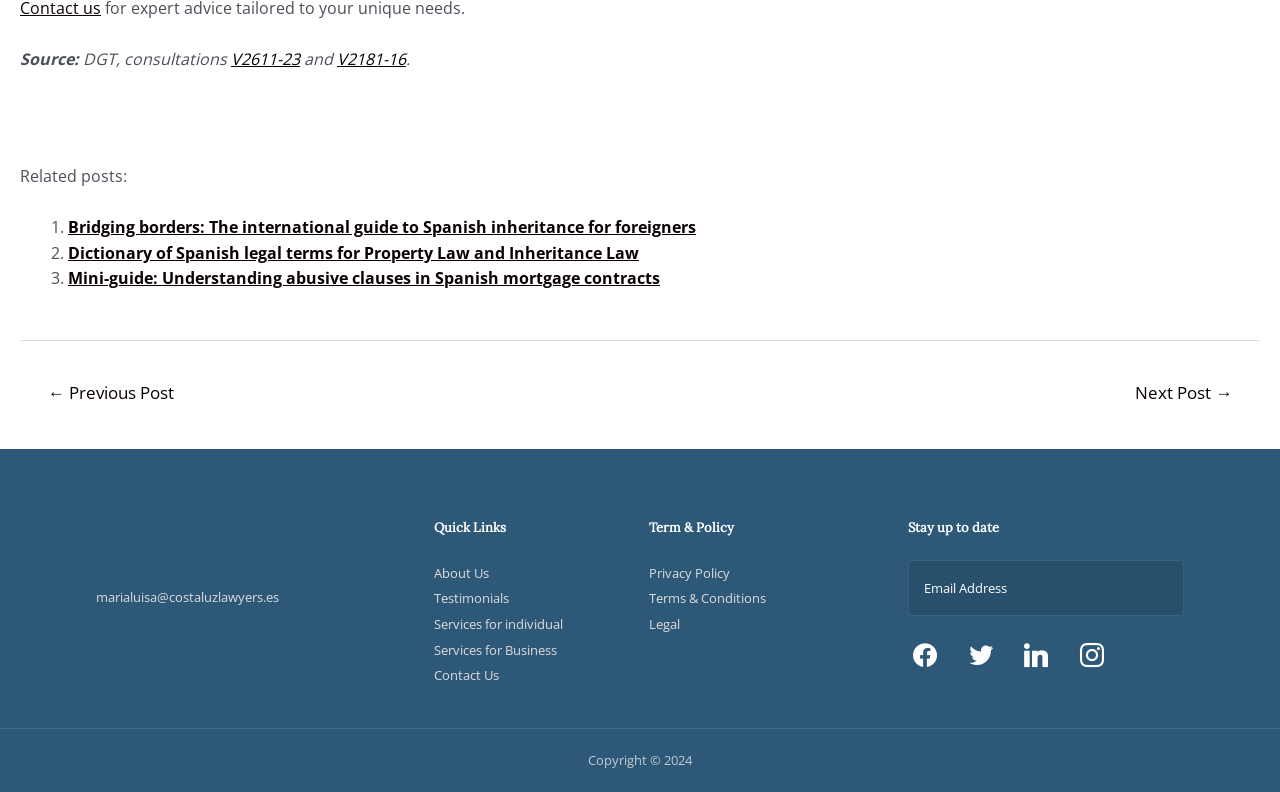From the webpage screenshot, predict the bounding box coordinates (top-left x, top-left y, bottom-right x, bottom-right y) for the UI element described here: title="Facebook"

[0.709, 0.808, 0.734, 0.848]